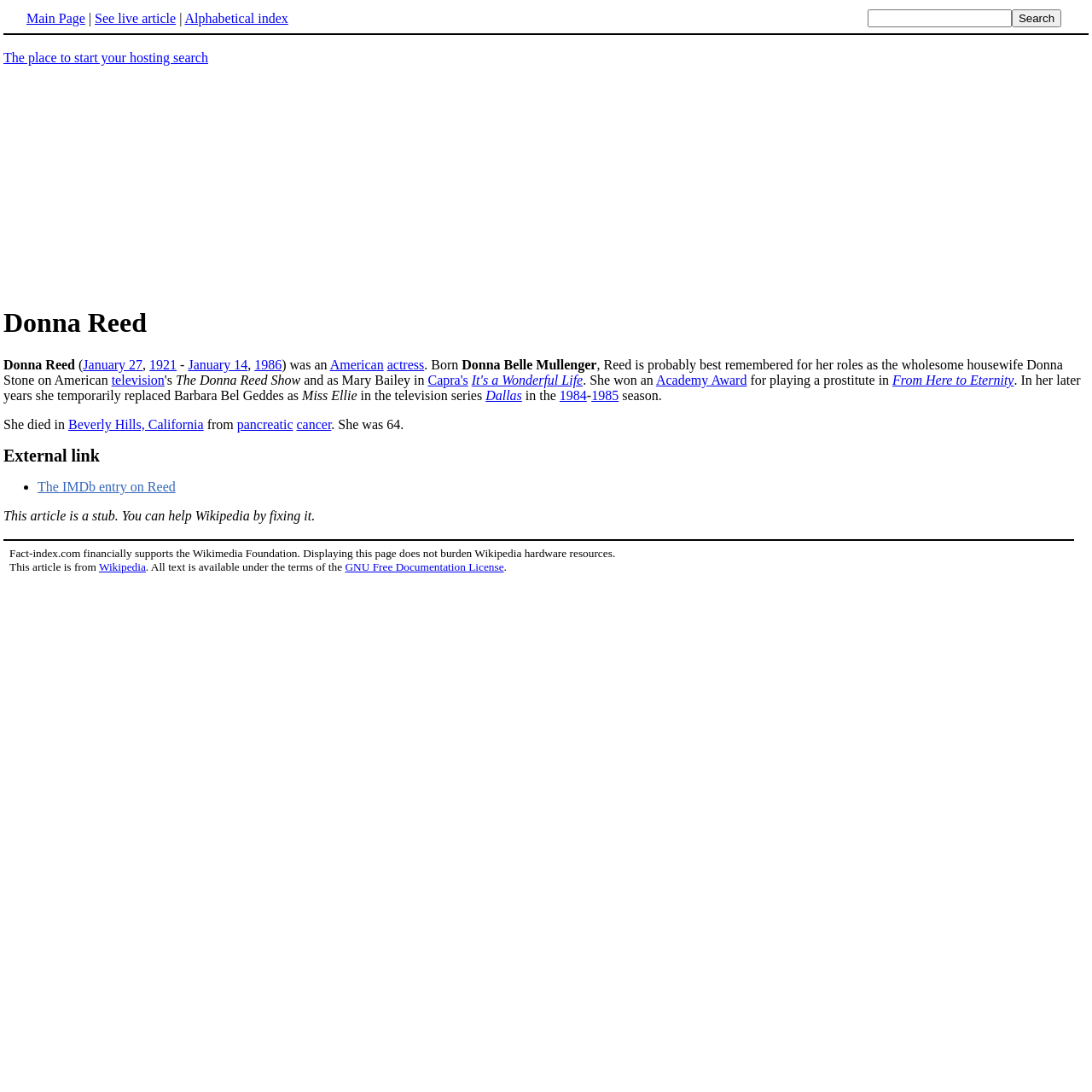Provide the bounding box coordinates for the UI element described in this sentence: "The IMDb entry on Reed". The coordinates should be four float values between 0 and 1, i.e., [left, top, right, bottom].

[0.034, 0.439, 0.161, 0.453]